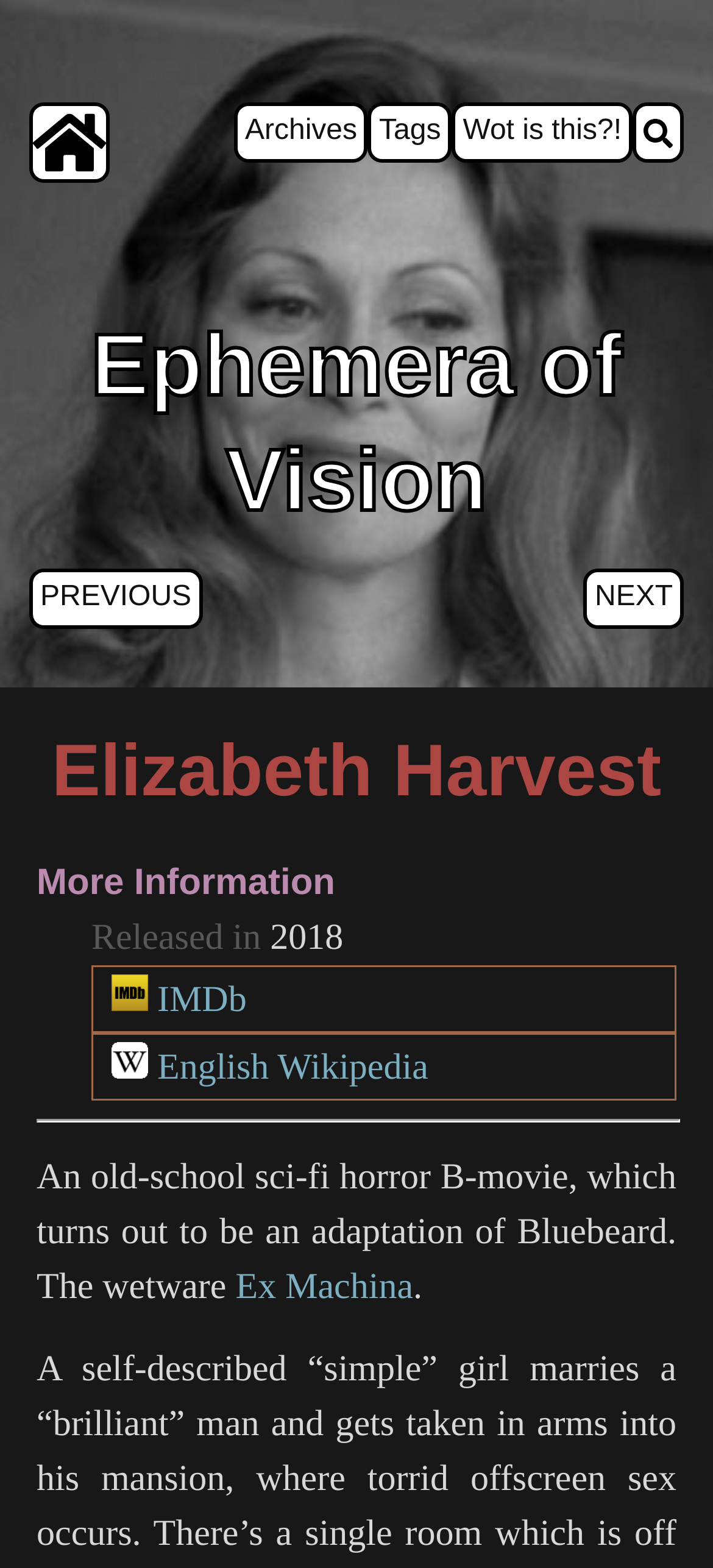Locate the bounding box coordinates of the area you need to click to fulfill this instruction: 'Search for a term'. The coordinates must be in the form of four float numbers ranging from 0 to 1: [left, top, right, bottom].

None